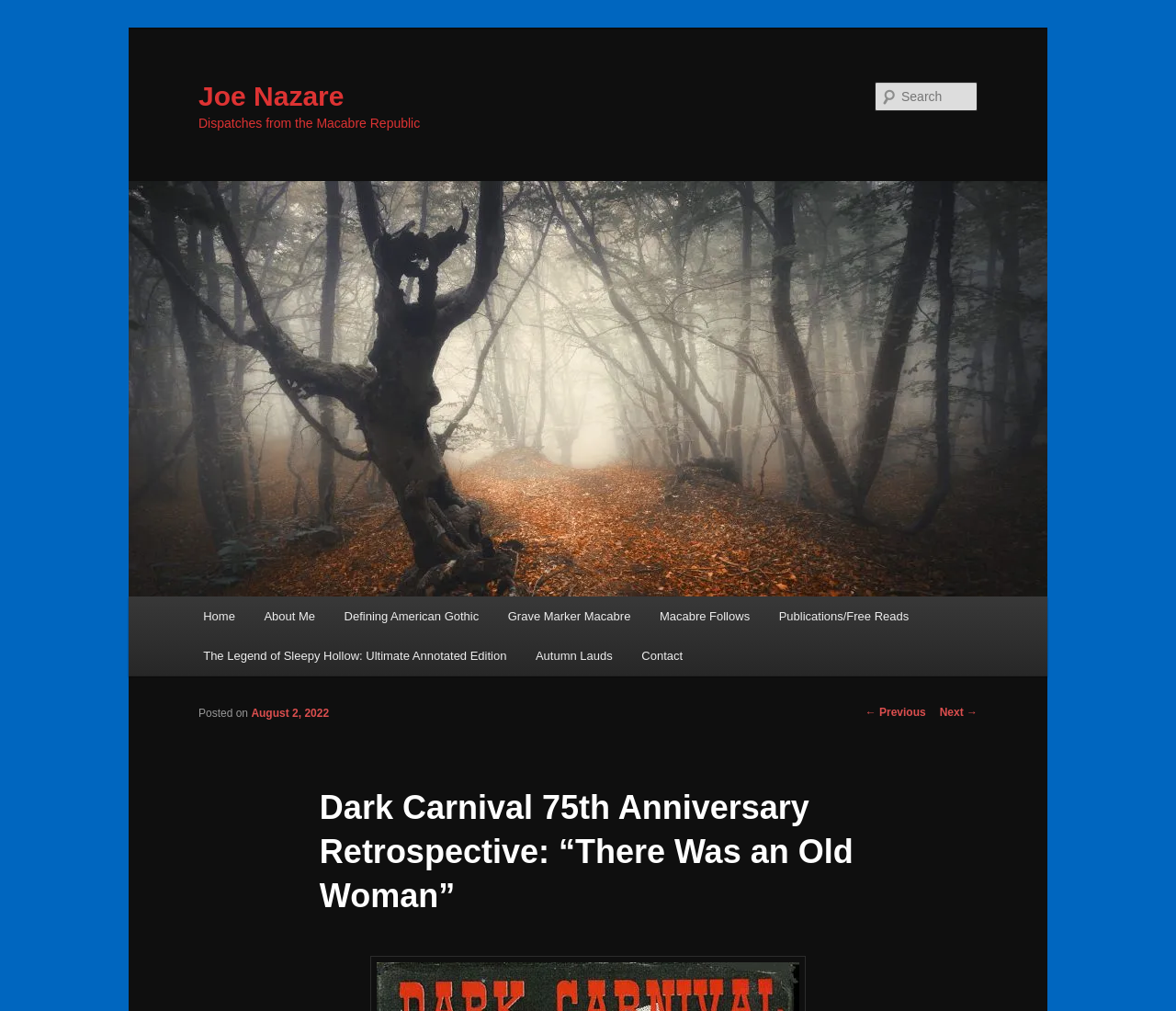Can you find the bounding box coordinates for the element to click on to achieve the instruction: "view previous post"?

[0.736, 0.698, 0.787, 0.711]